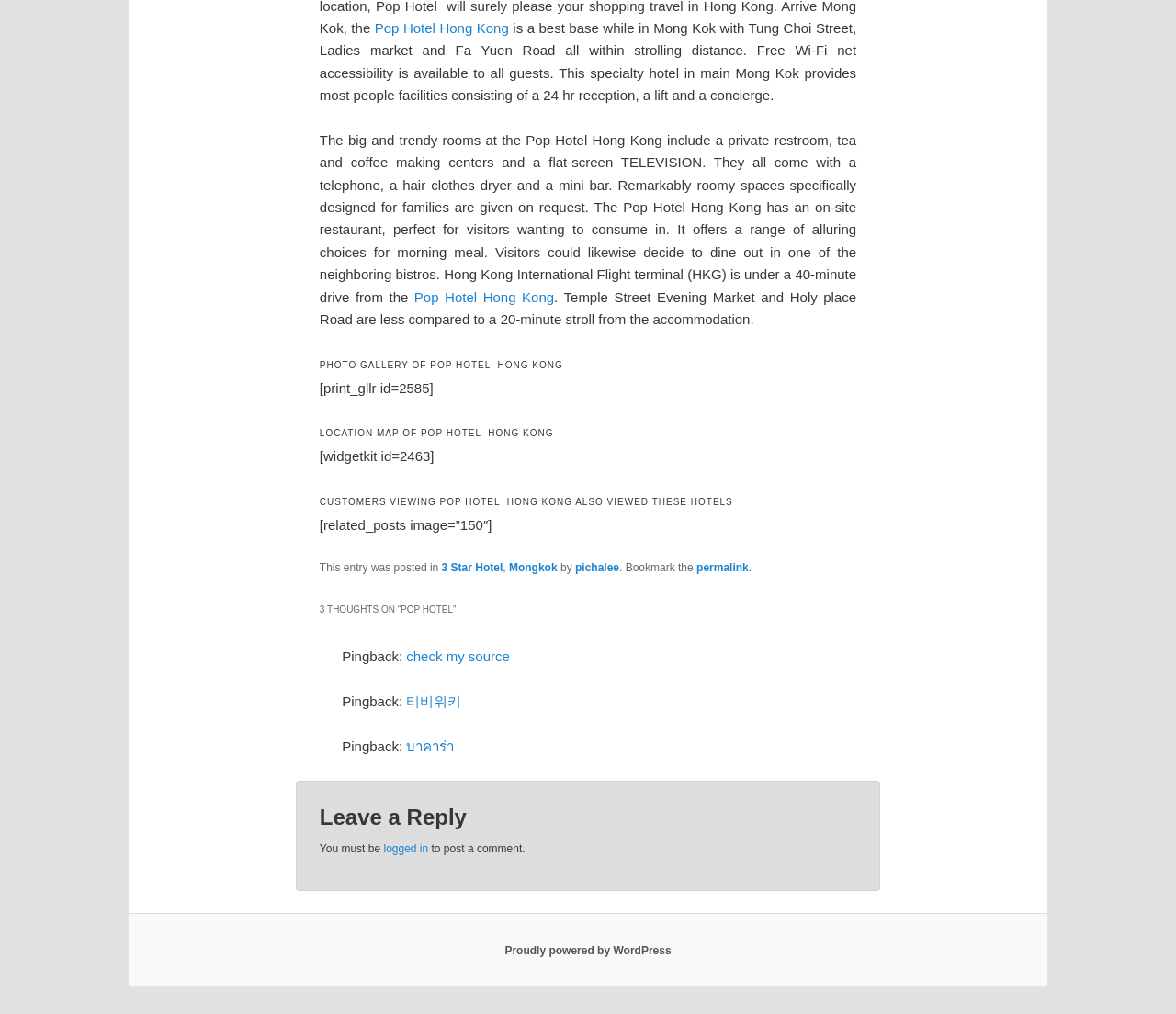Can you find the bounding box coordinates of the area I should click to execute the following instruction: "check the location map of Pop Hotel Hong Kong"?

[0.272, 0.416, 0.728, 0.44]